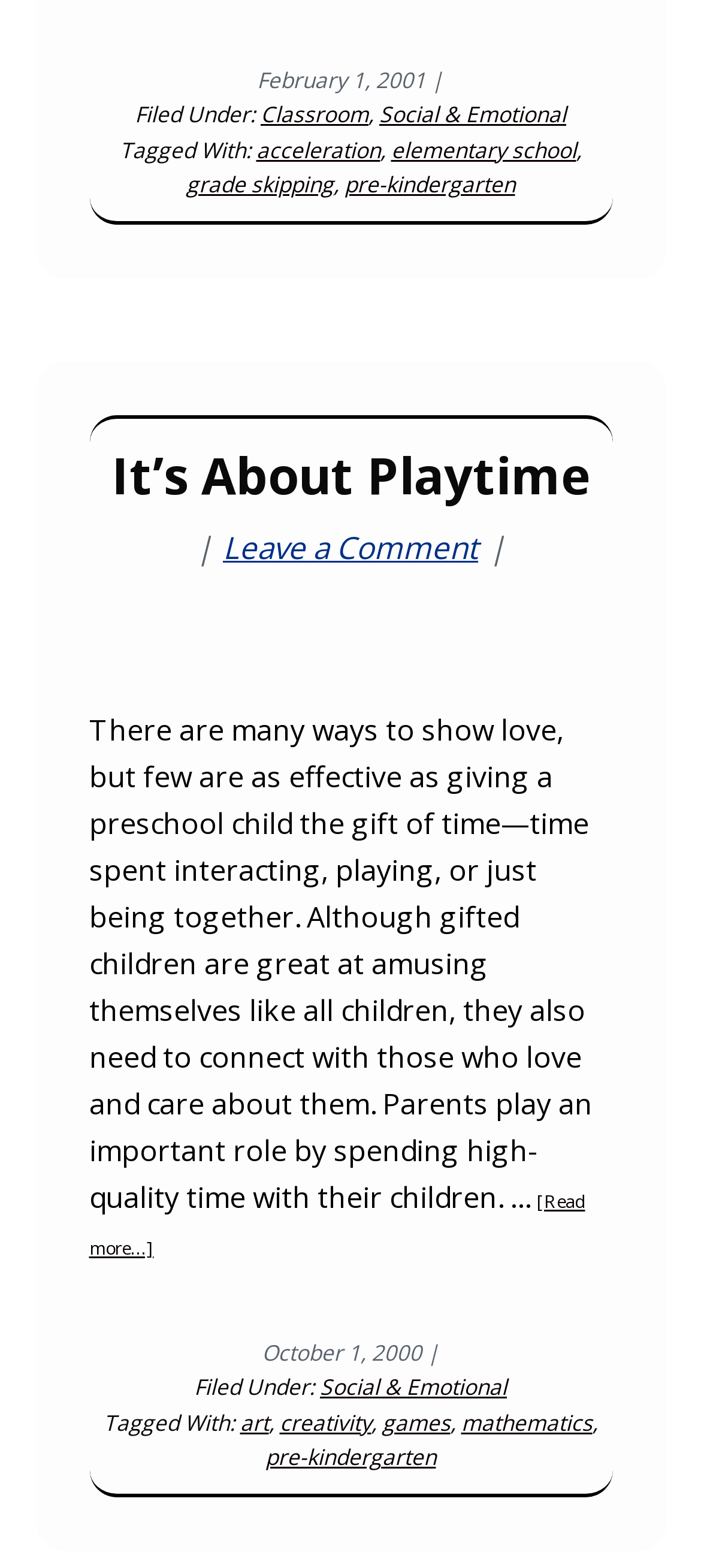Answer with a single word or phrase: 
How many tags are associated with the second article?

5